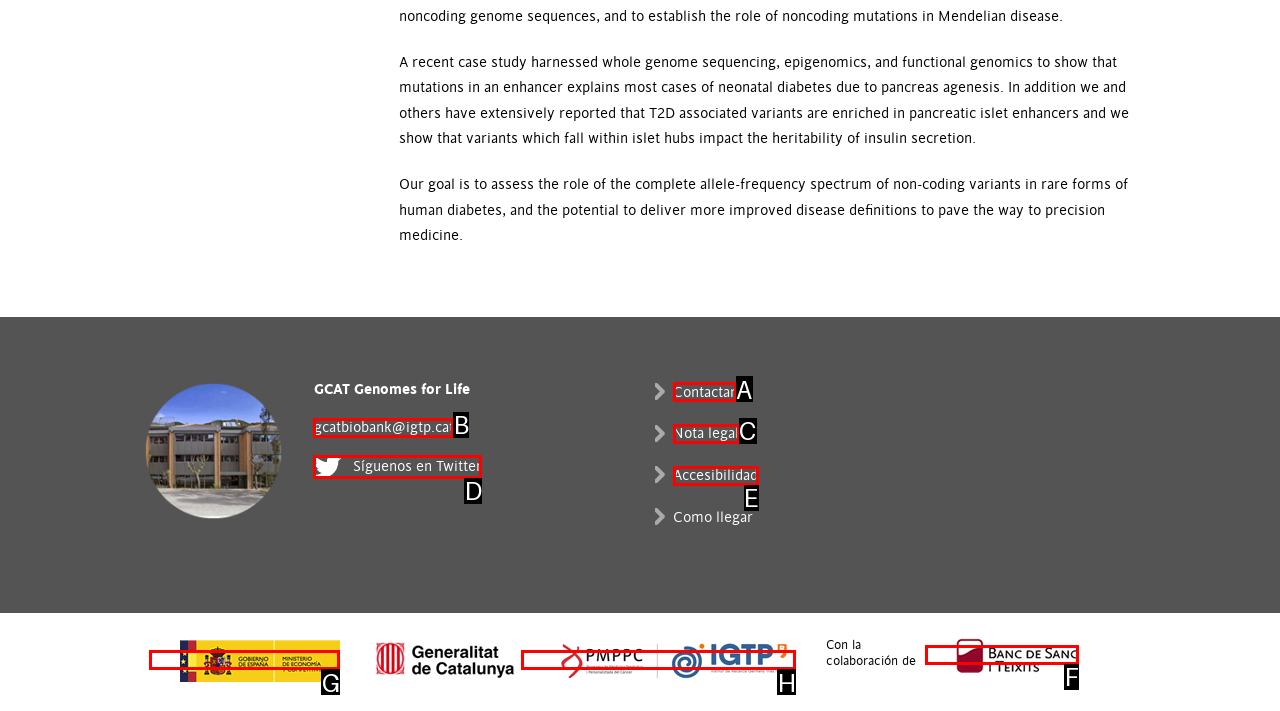Identify the letter that best matches this UI element description: parent_node: Con la colaboración de
Answer with the letter from the given options.

F